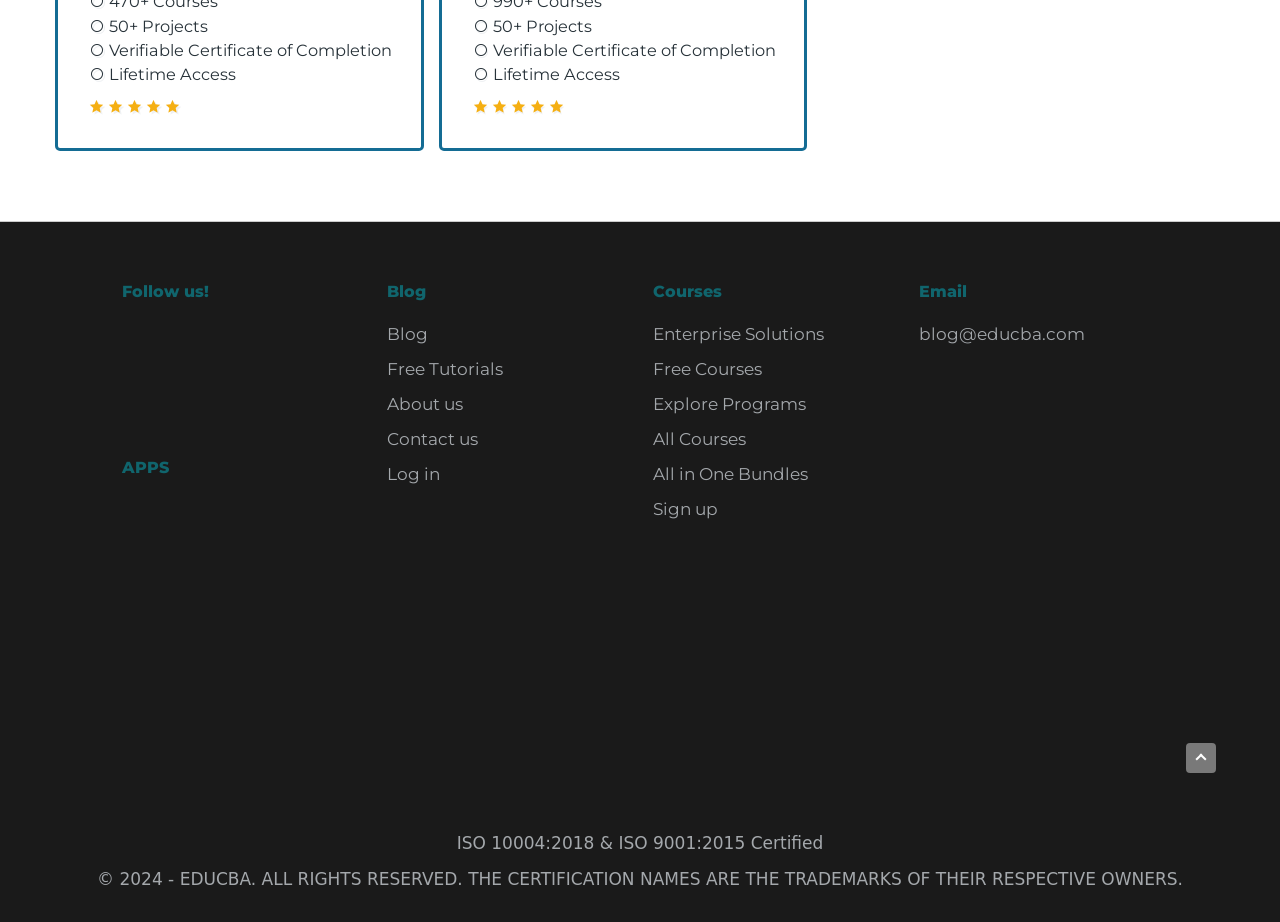Answer the question below in one word or phrase:
How many social media platforms are linked?

6